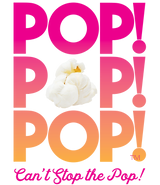What is the theme of the branding approach?
Provide a detailed answer to the question using information from the image.

The caption states that the imagery 'aligns with a joyful, snack-centric branding approach', indicating that the theme of the branding approach is focused on conveying a sense of joy and being centered around snacks.